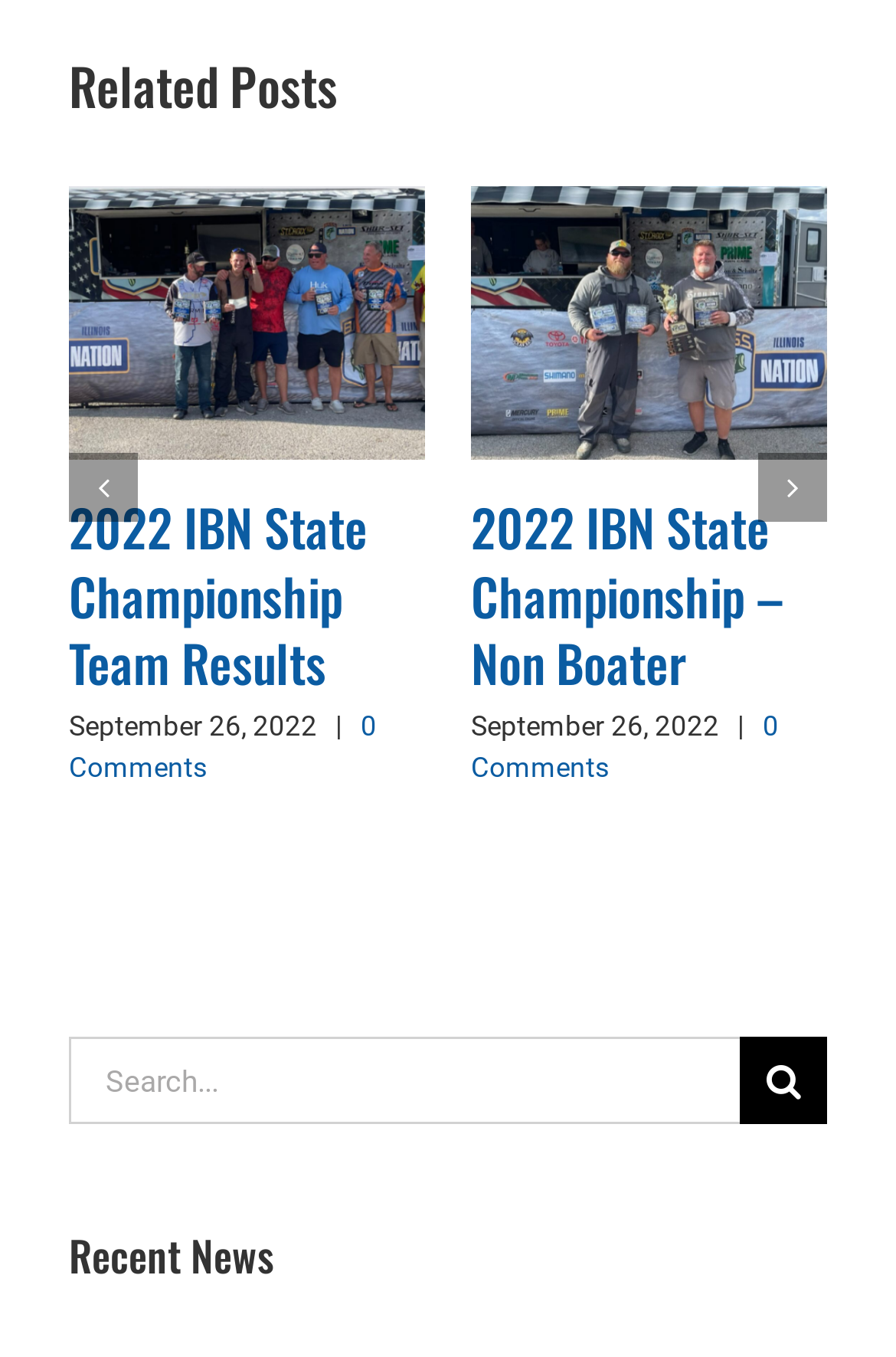Look at the image and give a detailed response to the following question: How many comments does the first related post have?

I looked at the first group element and found a link element with the text '0 Comments', which indicates that the first related post has 0 comments.